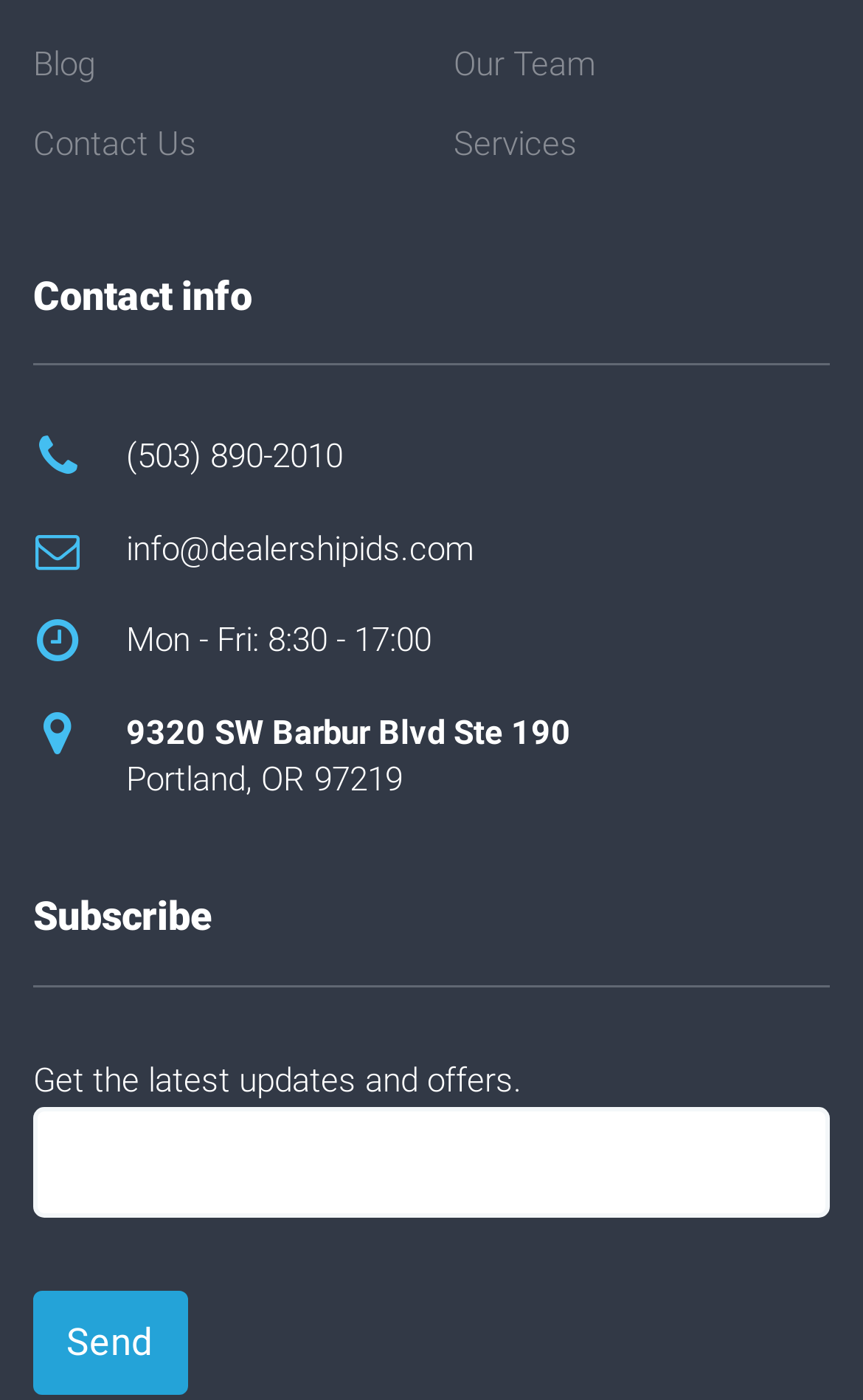Kindly determine the bounding box coordinates for the clickable area to achieve the given instruction: "View archive".

None